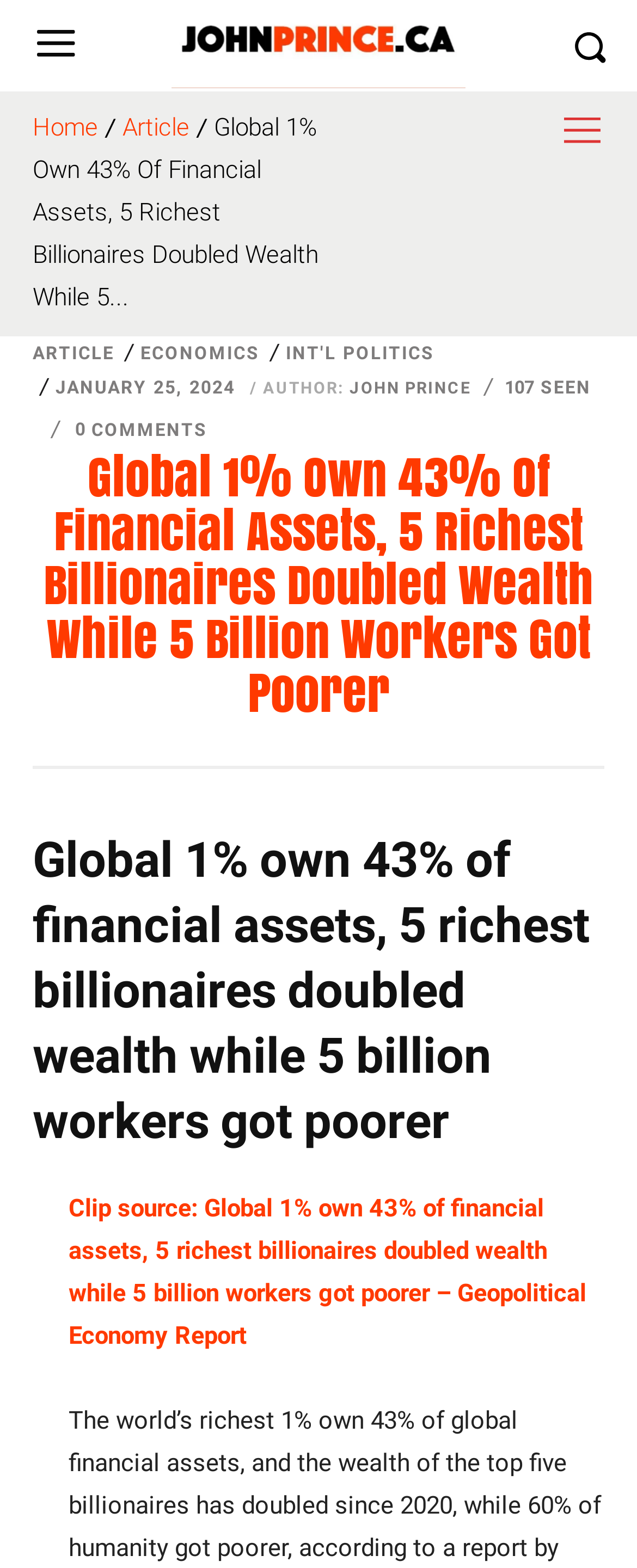Indicate the bounding box coordinates of the element that must be clicked to execute the instruction: "read article". The coordinates should be given as four float numbers between 0 and 1, i.e., [left, top, right, bottom].

[0.192, 0.072, 0.297, 0.091]